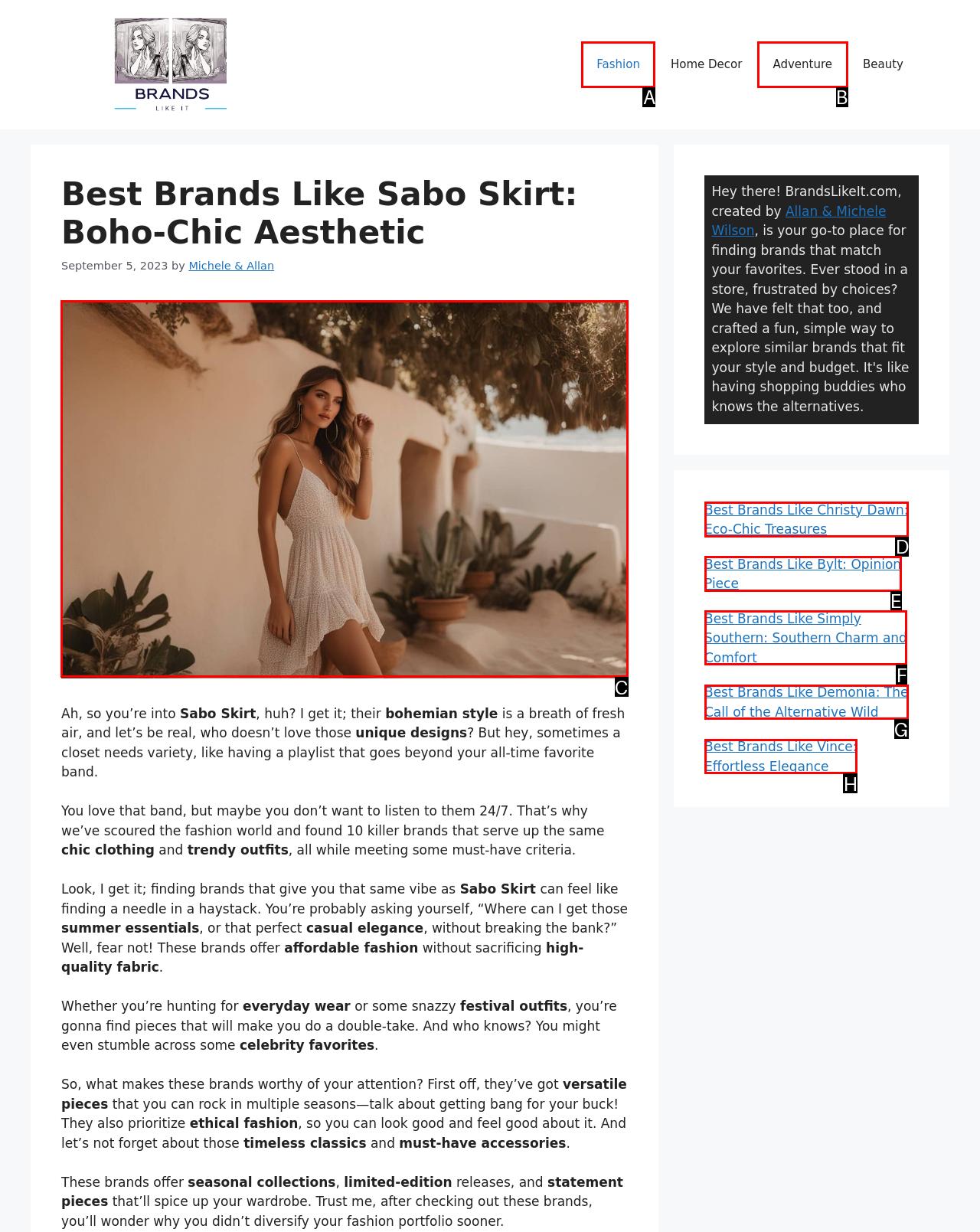Tell me which one HTML element I should click to complete the following task: Check out the 'Brands Like Sabo Skirt' image
Answer with the option's letter from the given choices directly.

C